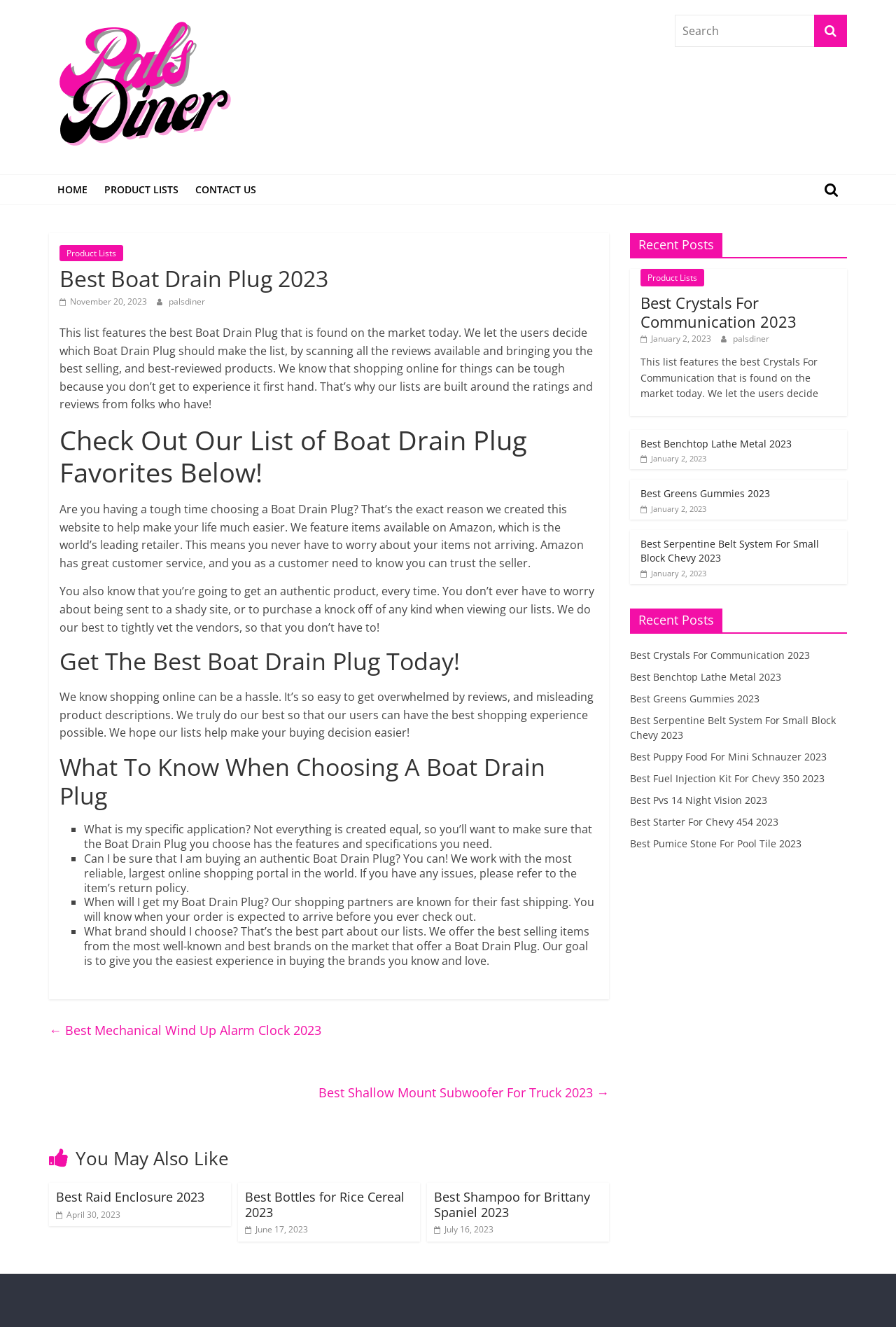Create a detailed narrative of the webpage’s visual and textual elements.

This webpage is about the best Boat Drain Plug of 2023, as determined by user reviews and ratings. At the top of the page, there is a logo and a navigation menu with links to "HOME", "PRODUCT LISTS", and "CONTACT US". Below the navigation menu, there is a search bar with a magnifying glass icon.

The main content of the page is divided into several sections. The first section has a heading "Best Boat Drain Plug 2023" and a brief introduction to the list. Below the introduction, there is a list of tips on what to consider when choosing a Boat Drain Plug, including the specific application, authenticity, and shipping time.

The next section is a list of the best Boat Drain Plug products, with each item featuring a brief description and a link to the product page. There are also links to related products, such as the best Mechanical Wind Up Alarm Clock and the best Shallow Mount Subwoofer For Truck.

On the right side of the page, there is a section titled "You May Also Like", which features links to other product lists, including the best Raid Enclosure, the best Bottles for Rice Cereal, and the best Shampoo for Brittany Spaniel.

At the bottom of the page, there is a section titled "Recent Posts", which features links to other product lists, including the best Crystals For Communication, the best Benchtop Lathe Metal, and the best Greens Gummies.